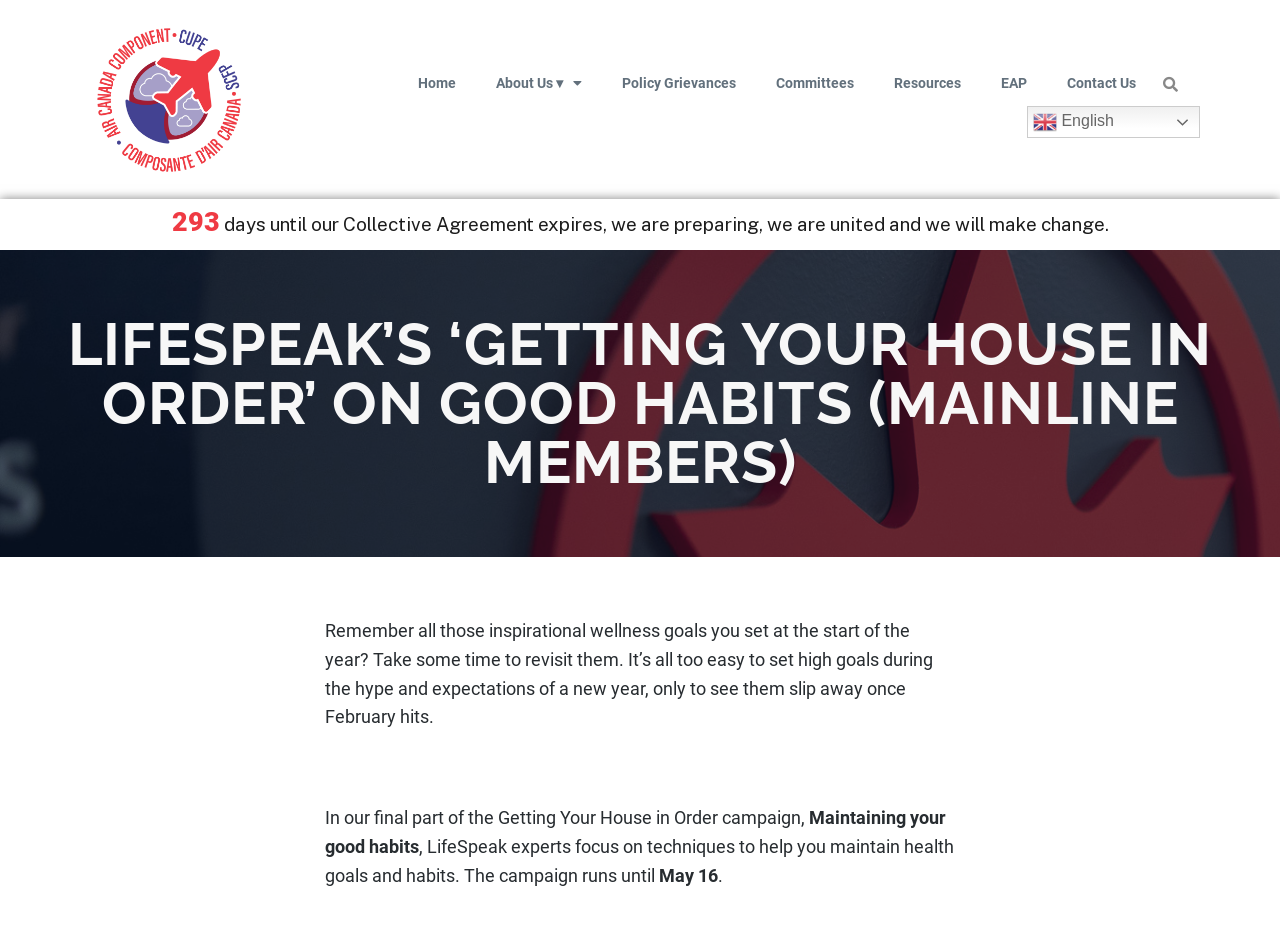Can you determine the main header of this webpage?

LIFESPEAK’S ‘GETTING YOUR HOUSE IN ORDER’ ON GOOD HABITS (MAINLINE MEMBERS)